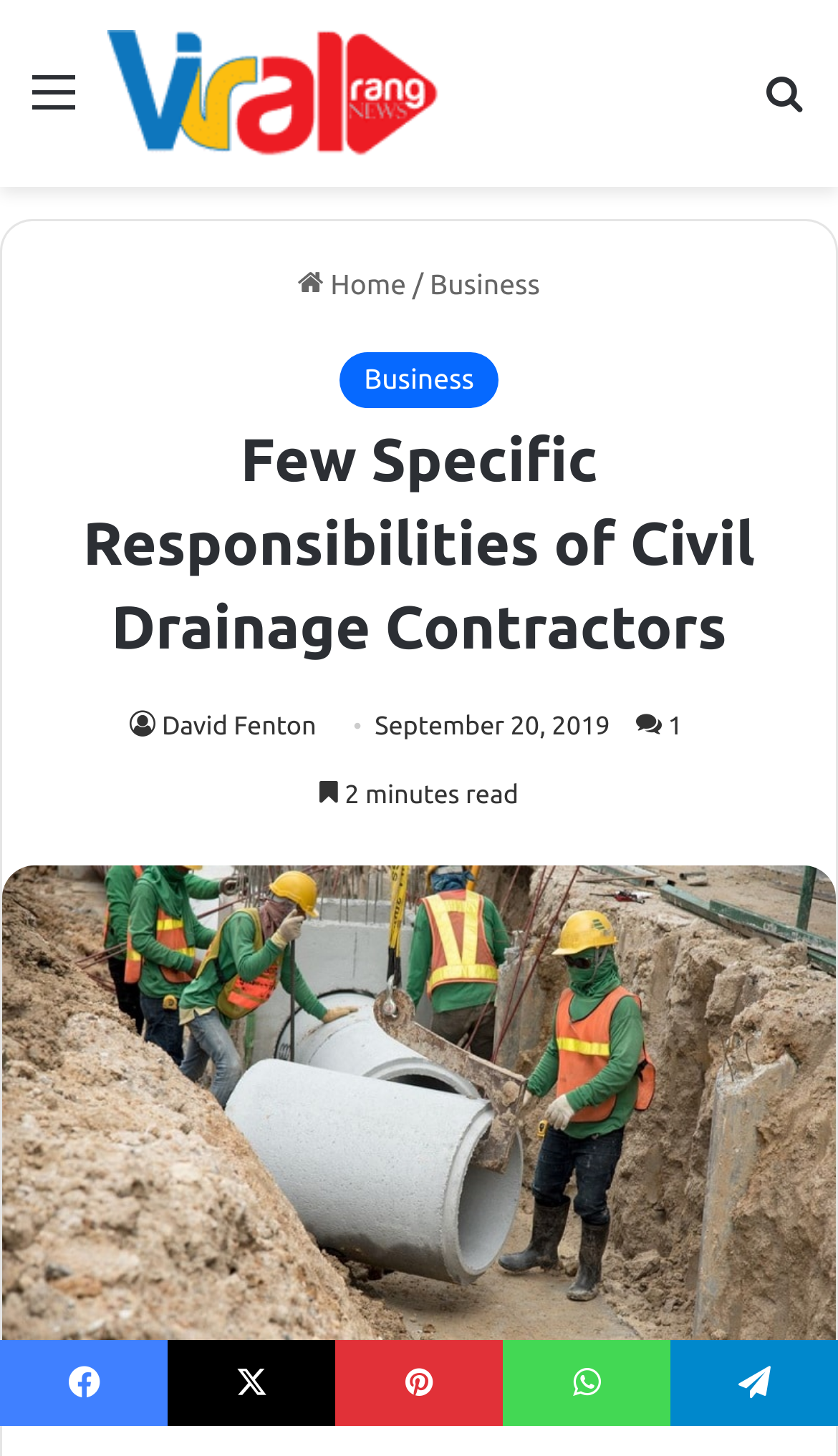How many social media links are at the bottom of the page?
Provide a detailed and extensive answer to the question.

To find the number of social media links, I looked at the bottom of the page and counted the number of link elements with icons, which are Facebook, X, Pinterest, WhatsApp, and Telegram, totaling 5 links.